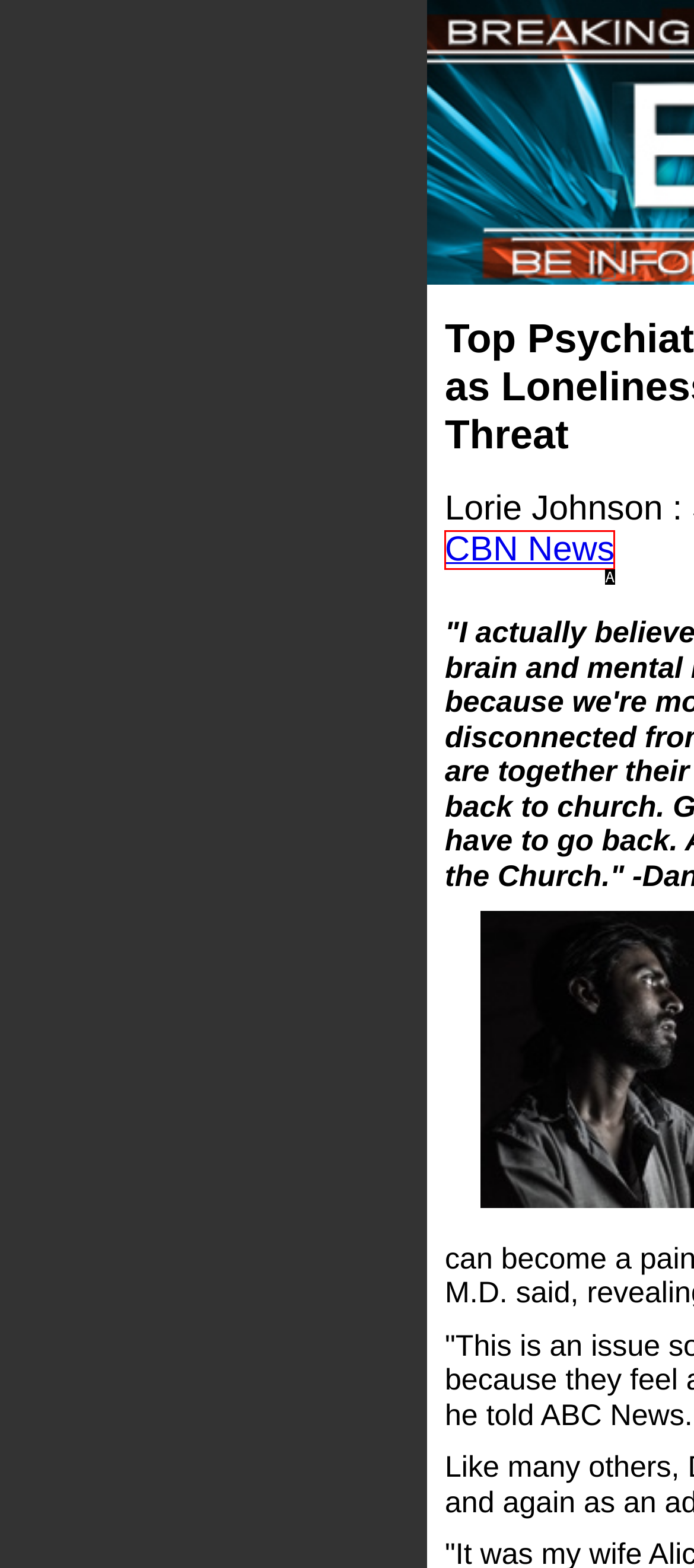Based on the description: CBN News, identify the matching lettered UI element.
Answer by indicating the letter from the choices.

A